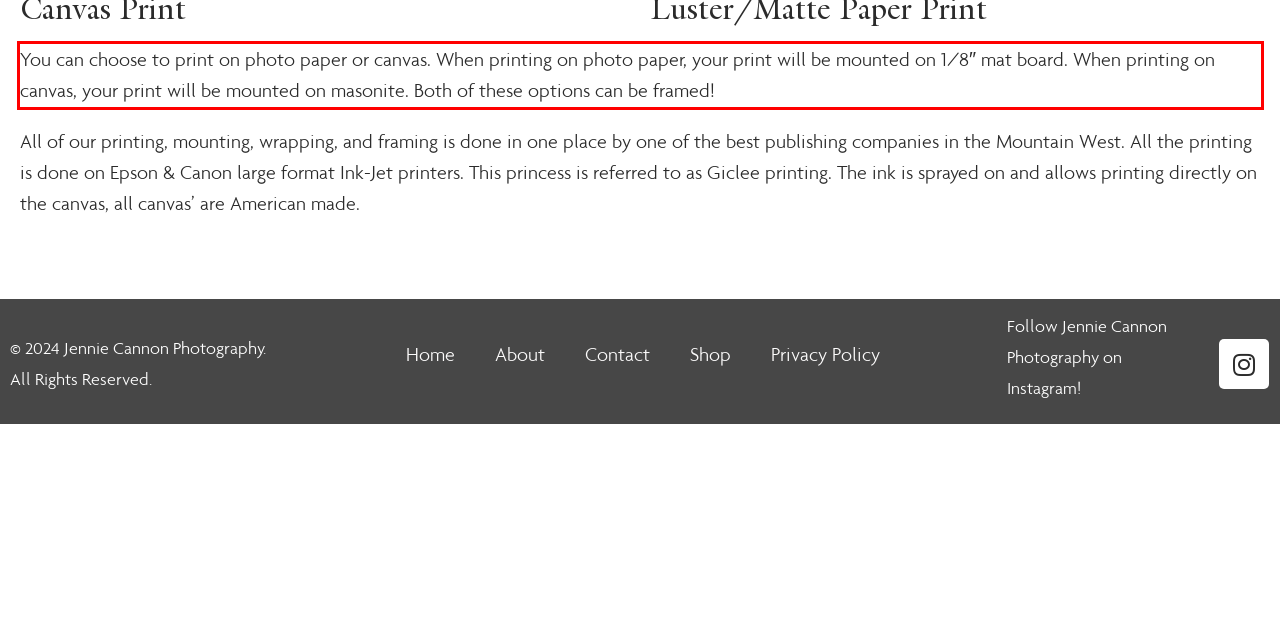You are given a screenshot showing a webpage with a red bounding box. Perform OCR to capture the text within the red bounding box.

You can choose to print on photo paper or canvas. When printing on photo paper, your print will be mounted on 1/8″ mat board. When printing on canvas, your print will be mounted on masonite. Both of these options can be framed!